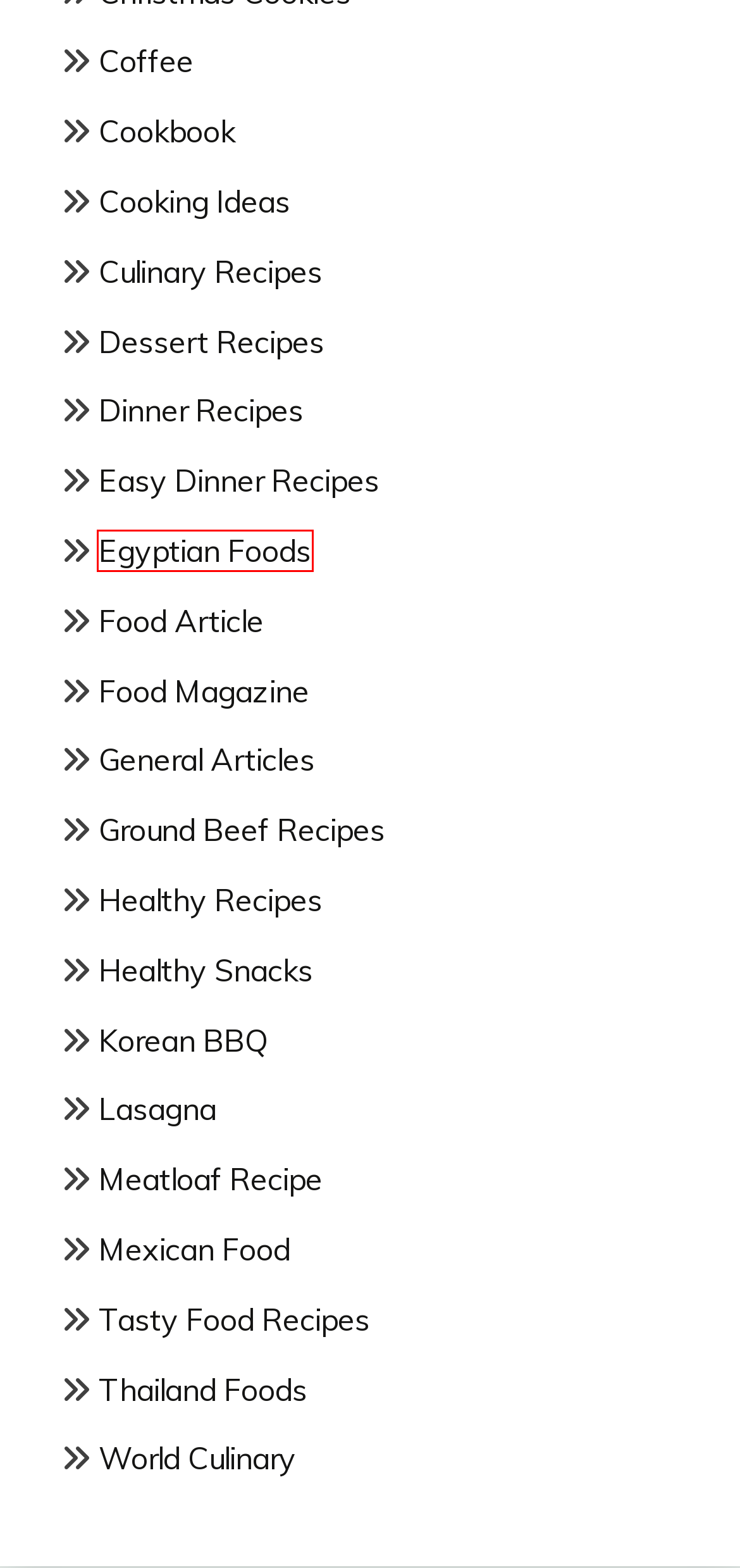Assess the screenshot of a webpage with a red bounding box and determine which webpage description most accurately matches the new page after clicking the element within the red box. Here are the options:
A. Cookbook Archives - My Favourite Food
B. Egyptian Foods Archives - My Favourite Food
C. Healthy Snacks Archives - My Favourite Food
D. Candid Themes - Clean, Minimal, Free and Premium WordPress Themes
E. Coffee Archives - My Favourite Food
F. Mexican Food Archives - My Favourite Food
G. Blog Tool, Publishing Platform, and CMS – WordPress.org
H. Unraveling the Art of Savoring the Finest Cup - My Favourite Food

B